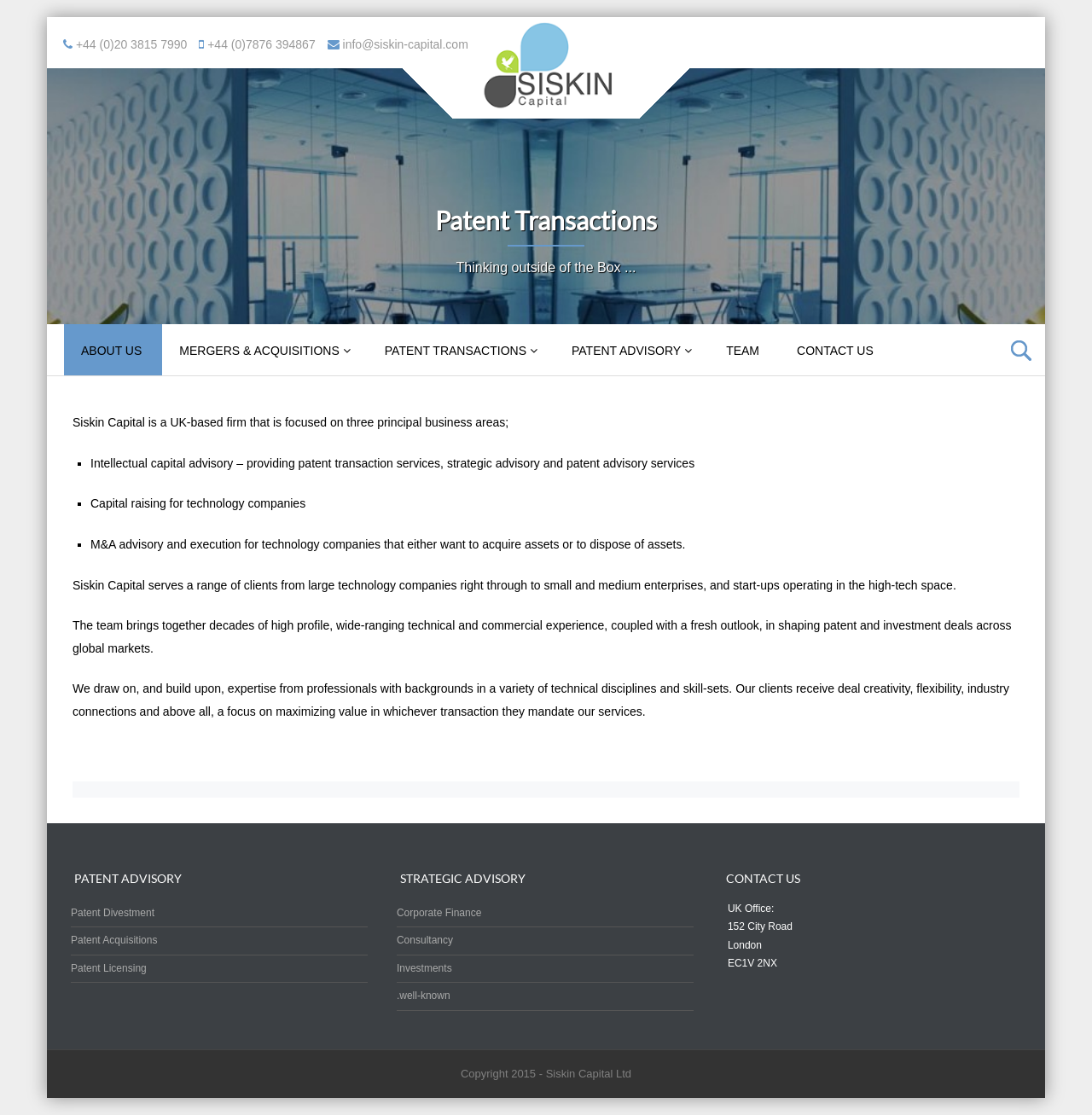Determine the bounding box coordinates in the format (top-left x, top-left y, bottom-right x, bottom-right y). Ensure all values are floating point numbers between 0 and 1. Identify the bounding box of the UI element described by: Mergers & Acquisitions

[0.149, 0.291, 0.337, 0.337]